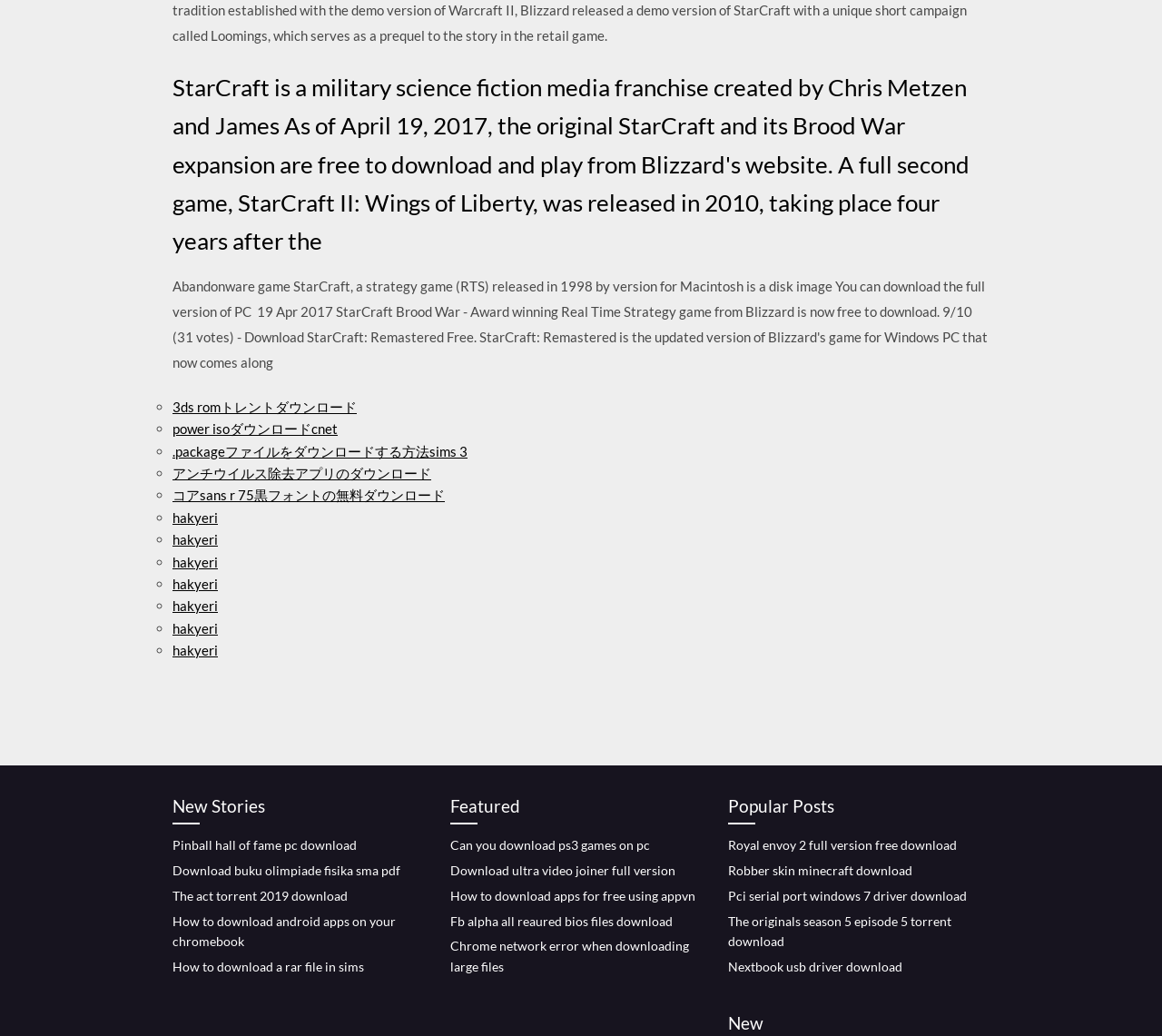Locate the bounding box coordinates of the clickable element to fulfill the following instruction: "View Royal envoy 2 full version free download". Provide the coordinates as four float numbers between 0 and 1 in the format [left, top, right, bottom].

[0.627, 0.808, 0.823, 0.823]